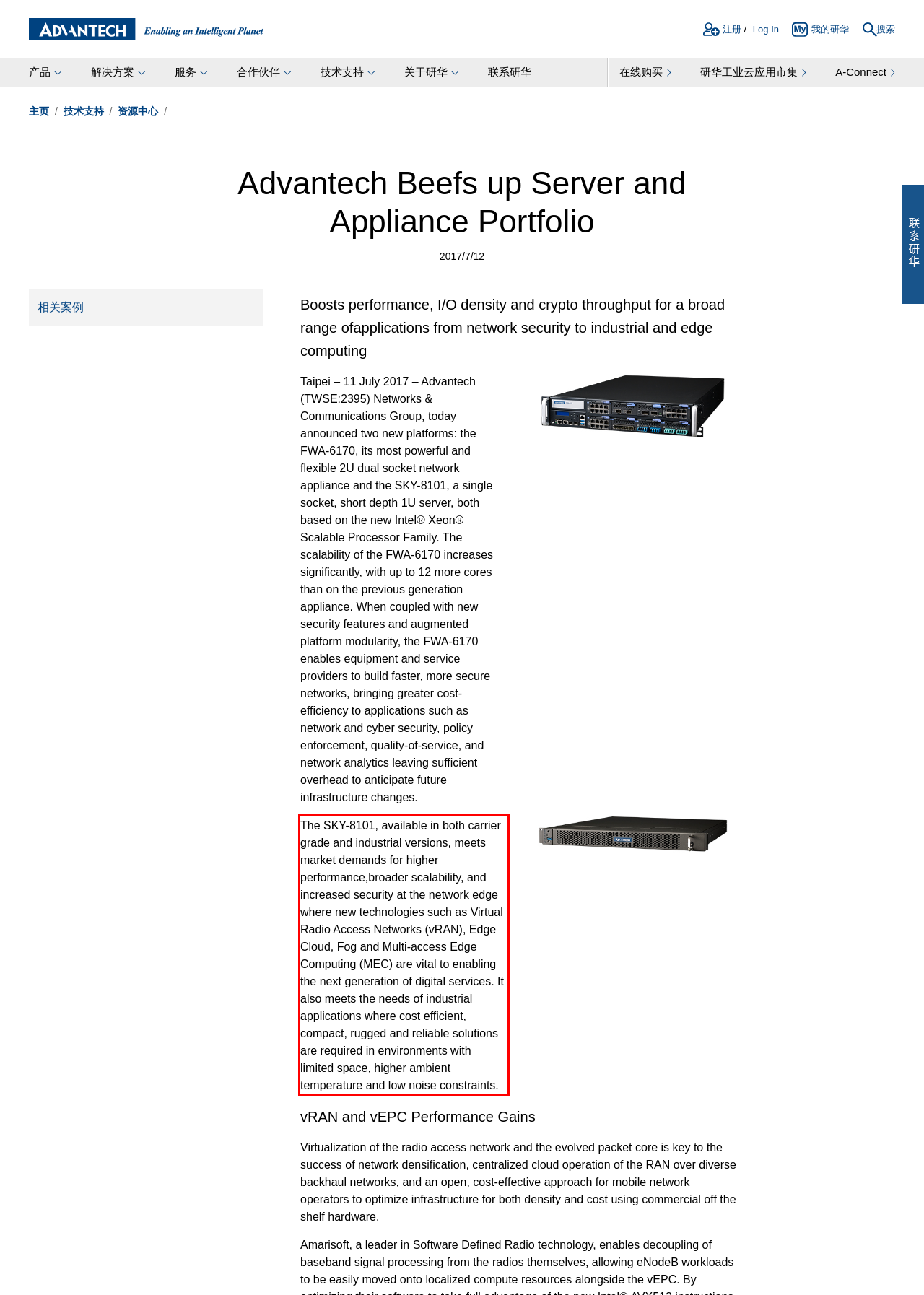Using the provided screenshot of a webpage, recognize and generate the text found within the red rectangle bounding box.

The SKY-8101, available in both carrier grade and industrial versions, meets market demands for higher performance,broader scalability, and increased security at the network edge where new technologies such as Virtual Radio Access Networks (vRAN), Edge Cloud, Fog and Multi-access Edge Computing (MEC) are vital to enabling the next generation of digital services. It also meets the needs of industrial applications where cost efficient, compact, rugged and reliable solutions are required in environments with limited space, higher ambient temperature and low noise constraints.